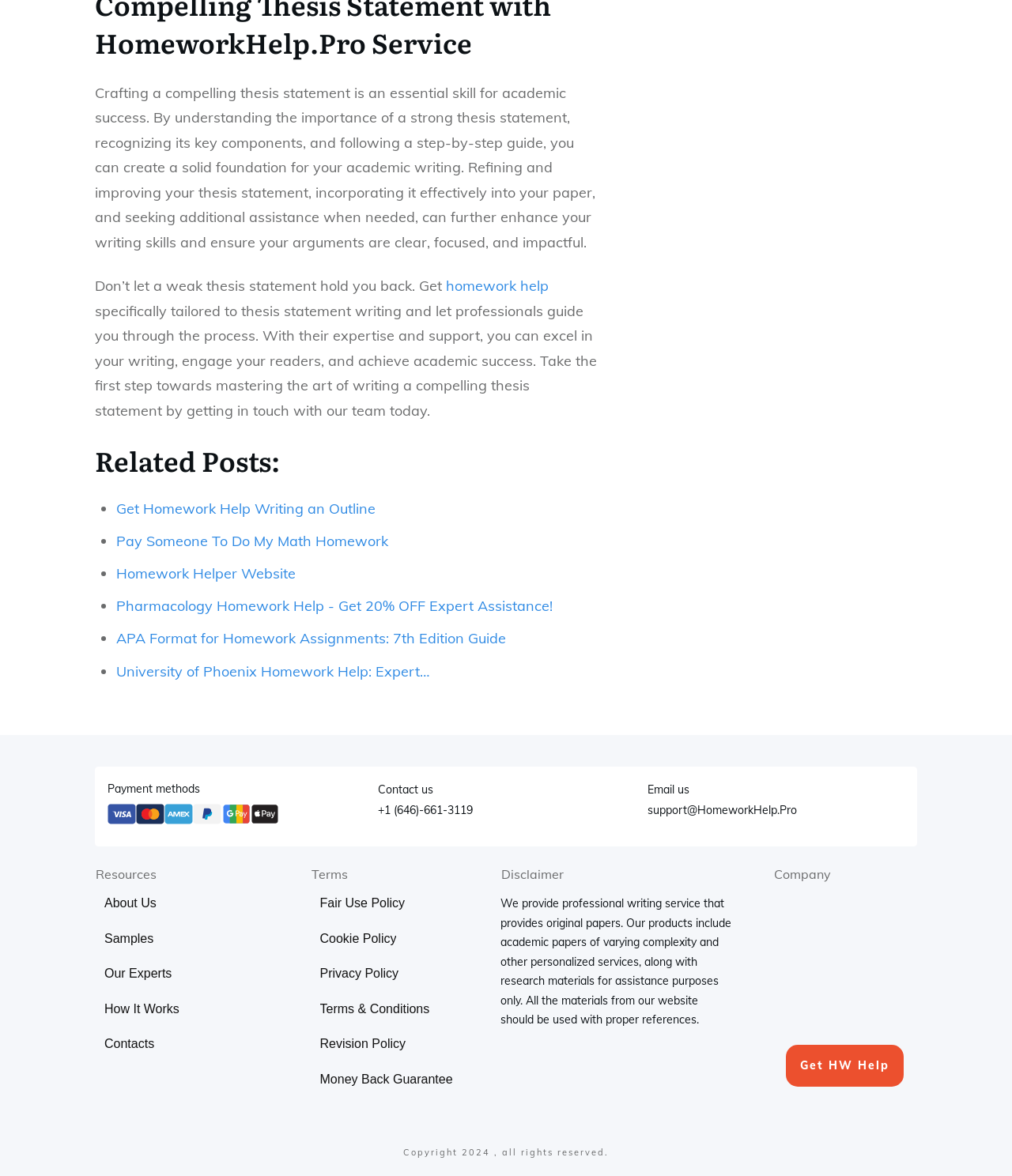Please locate the bounding box coordinates of the region I need to click to follow this instruction: "search for a keyword".

None